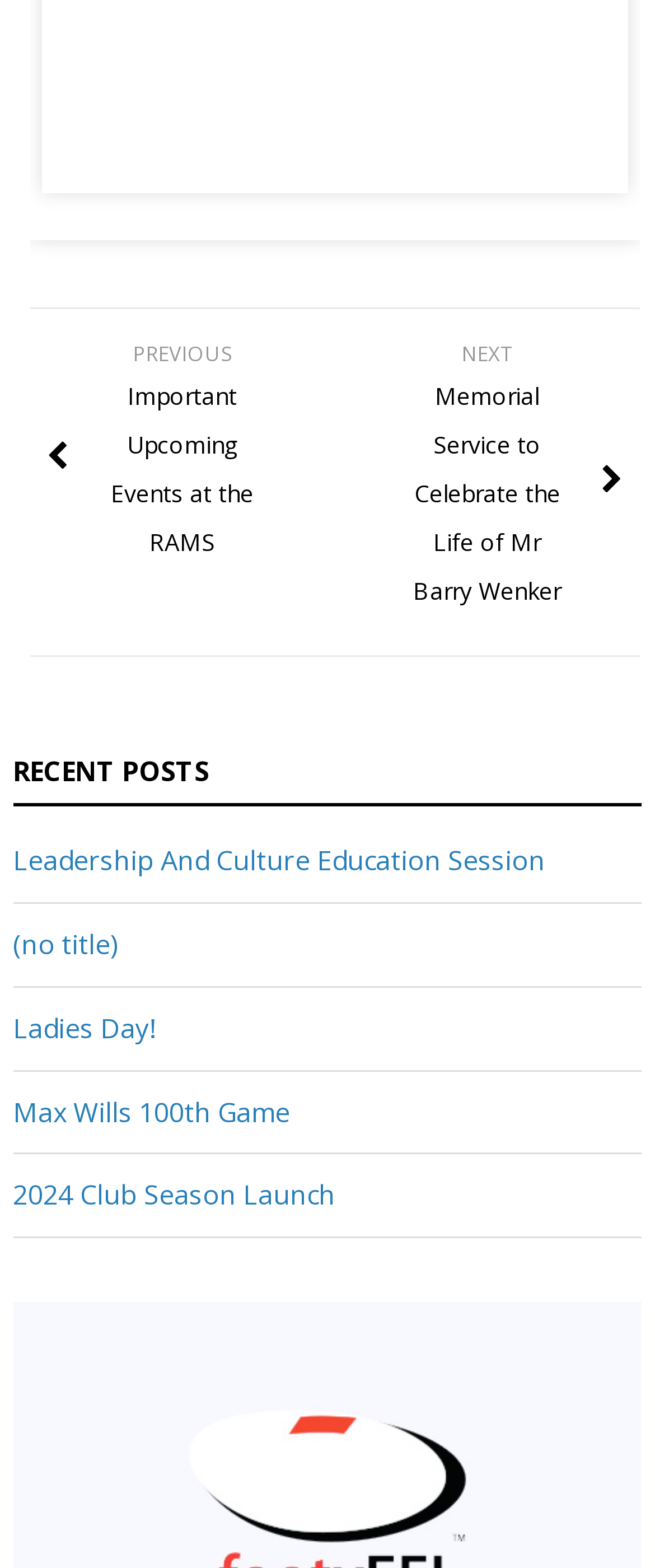How many navigation links are there at the top?
Look at the image and respond with a one-word or short phrase answer.

2